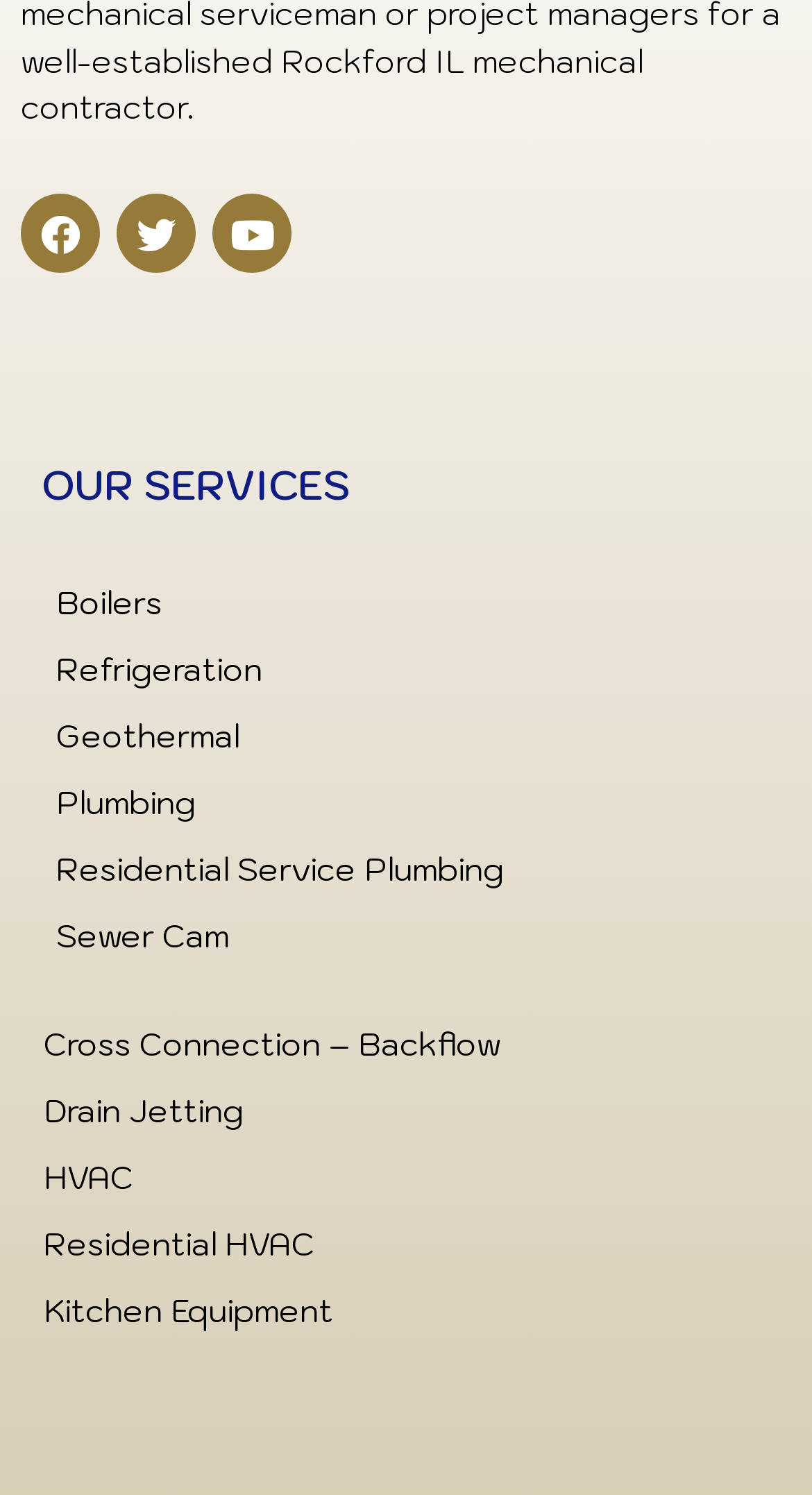Please answer the following question as detailed as possible based on the image: 
What is the first service listed under 'OUR SERVICES'?

I looked at the section titled 'OUR SERVICES' and found that the first link listed is 'Boilers', which is the first service listed under this category.